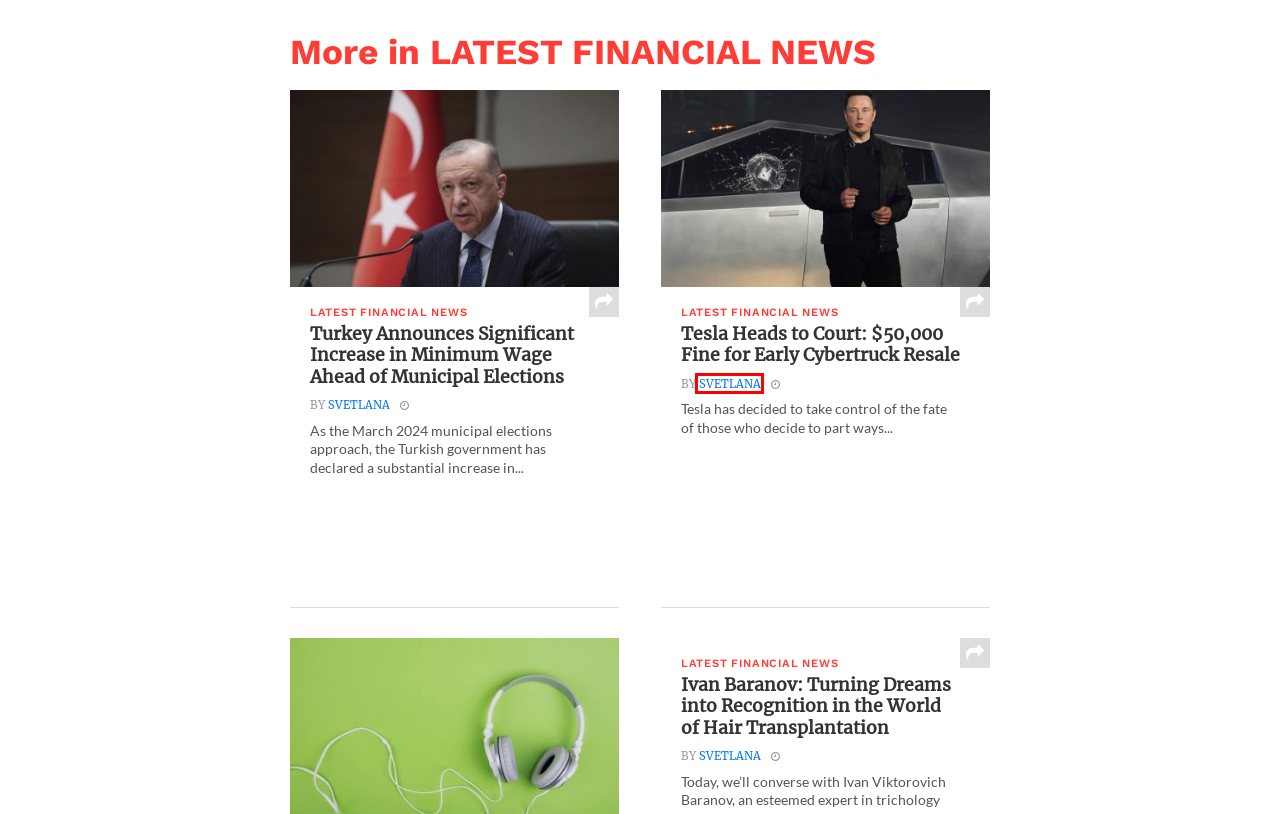You are provided with a screenshot of a webpage highlighting a UI element with a red bounding box. Choose the most suitable webpage description that matches the new page after clicking the element in the bounding box. Here are the candidates:
A. svetlana, Автор в Hot News in World
B. Spotify: Profitability Concerns and Workforce Cut - Hot News in World
C. Anti-apartheid legacy gives ANC upper hand in SA vote - Hot News in World
D. Art news on the portal Hot News in World portal
E. Hot News in World - Financial and social media news, the hottest in the business world
F. Social media news on the portal Hot News in World
G. Tesla Heads to Court: $50,000 Fine for Early Cybertruck Resale - Hot News in World
H. Financial news on the portal Hot News in World

A